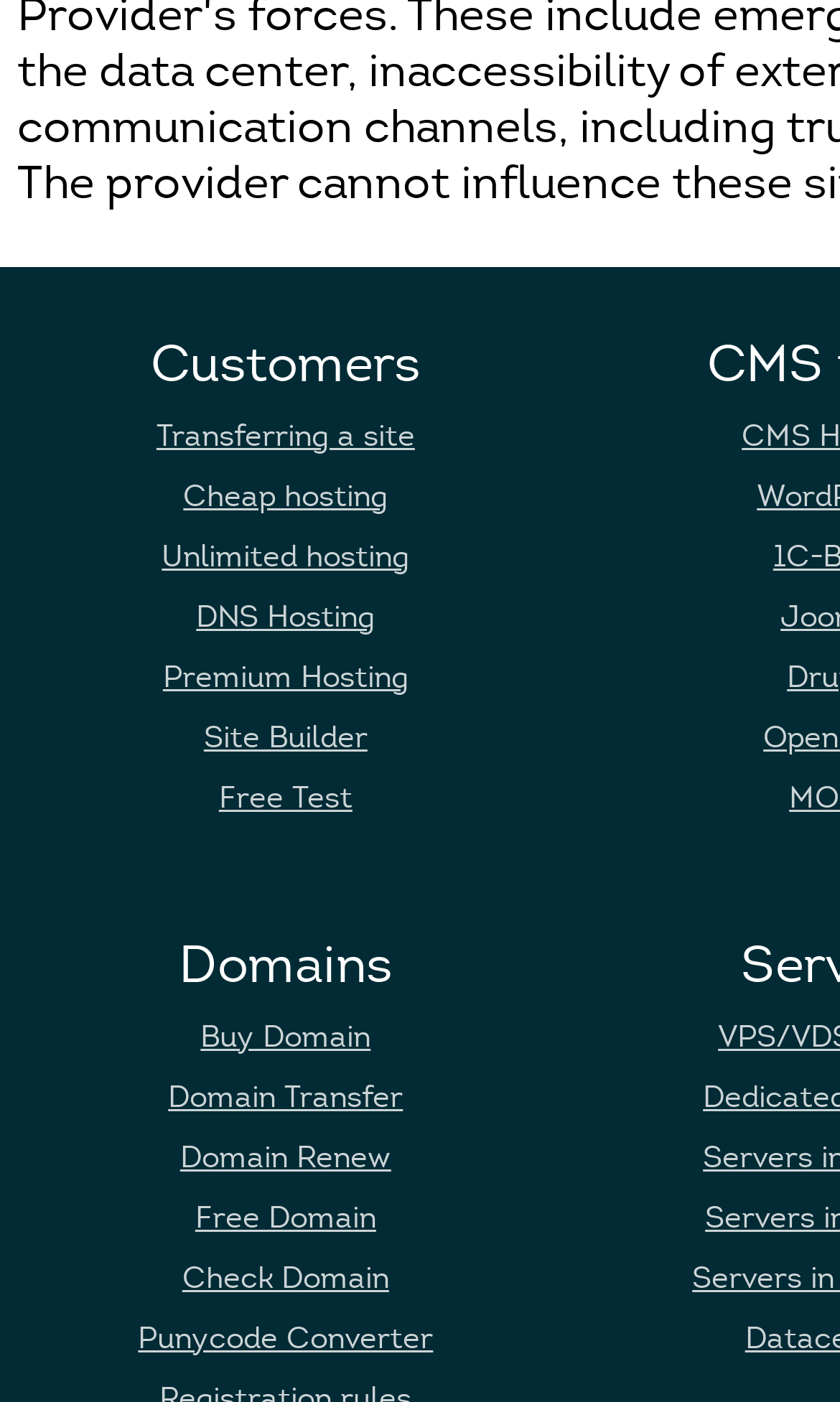Please identify the bounding box coordinates of the clickable element to fulfill the following instruction: "Check out Premium Hosting". The coordinates should be four float numbers between 0 and 1, i.e., [left, top, right, bottom].

[0.194, 0.47, 0.486, 0.496]